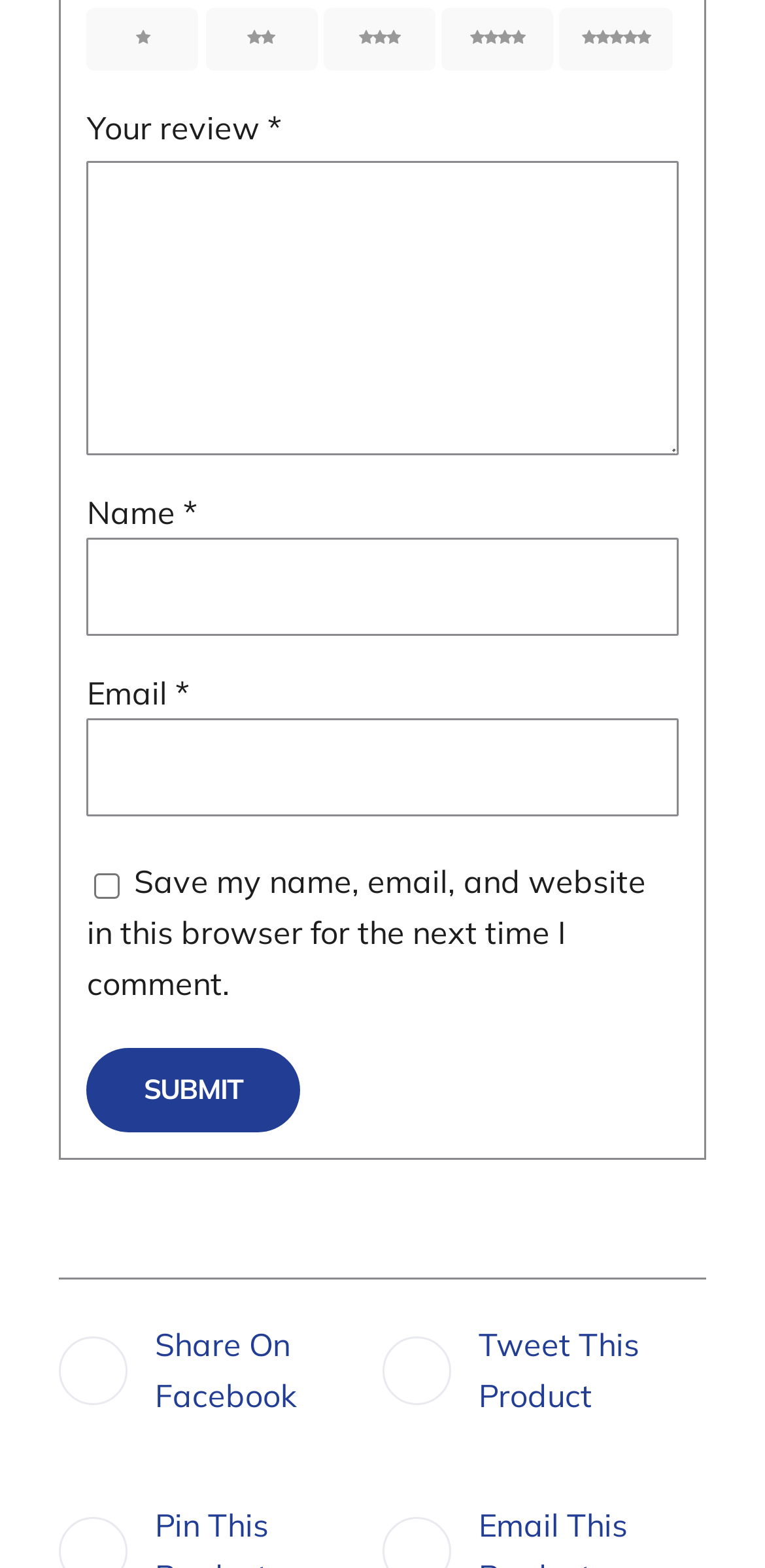How many social media sharing options are available?
Give a detailed response to the question by analyzing the screenshot.

The webpage has two links, one labeled 'Share On Facebook' and another labeled 'Tweet This Product', which suggests that the user can share something on two social media platforms, Facebook and Twitter.